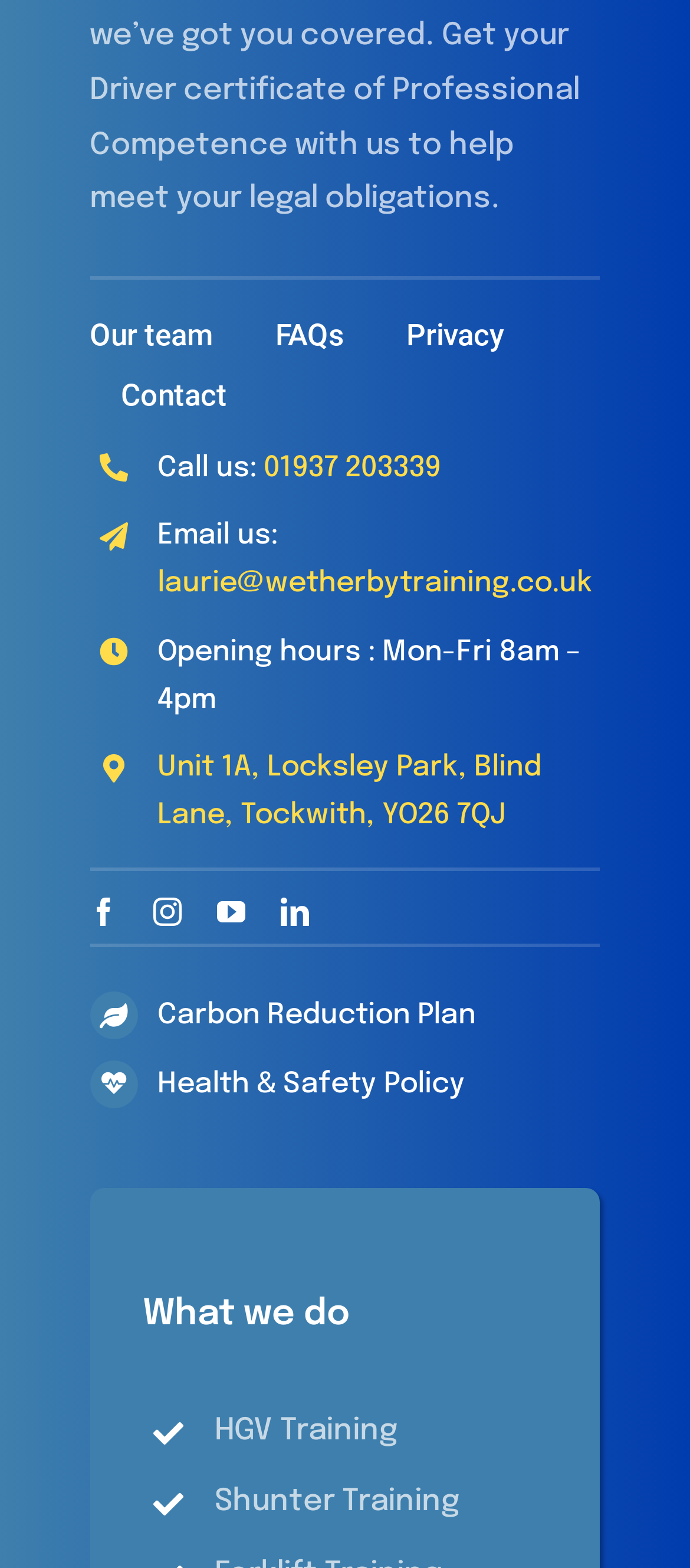Please identify the bounding box coordinates for the region that you need to click to follow this instruction: "Call us".

[0.382, 0.289, 0.639, 0.308]